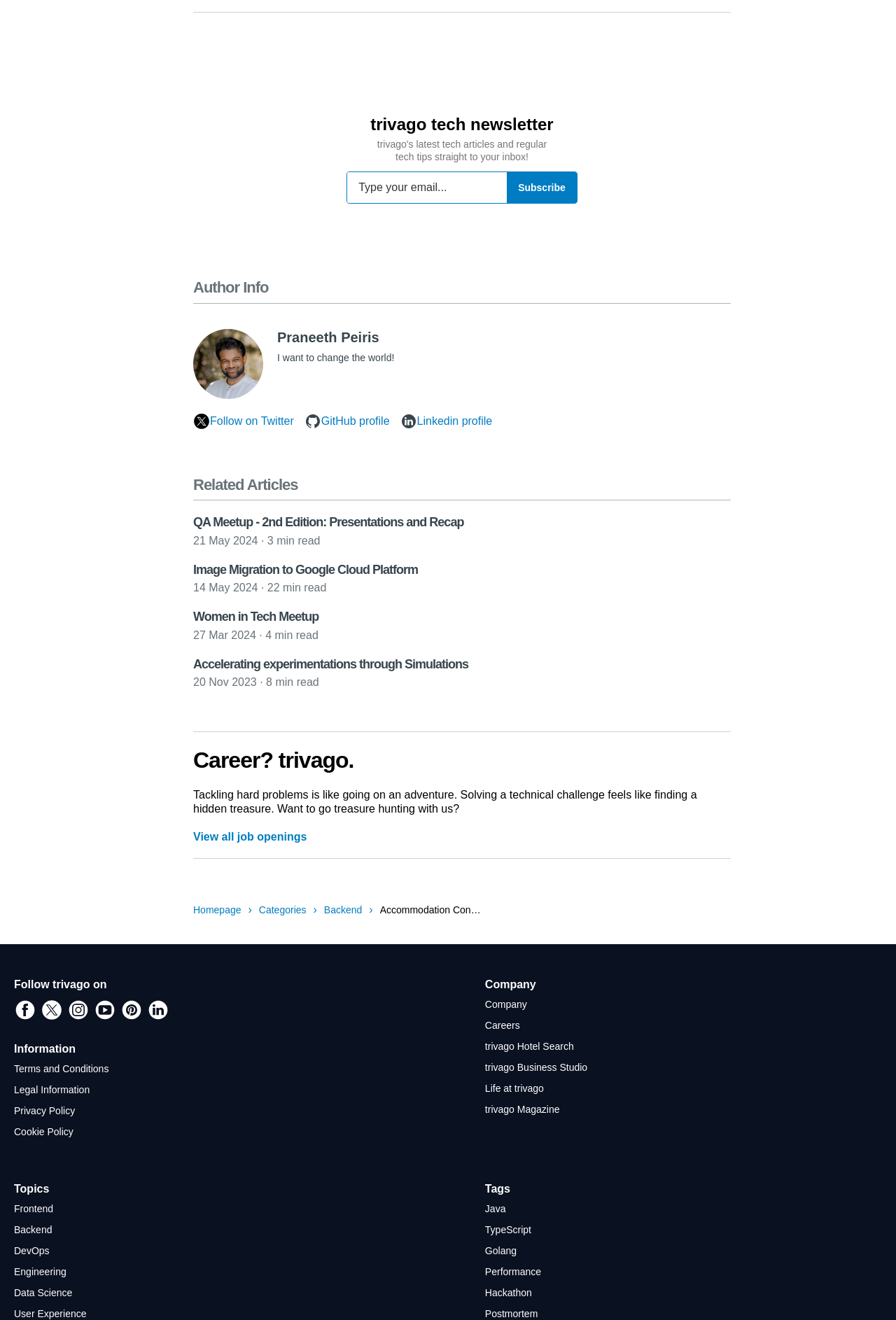Provide a one-word or one-phrase answer to the question:
What is the name of the author?

Praneeth Peiris